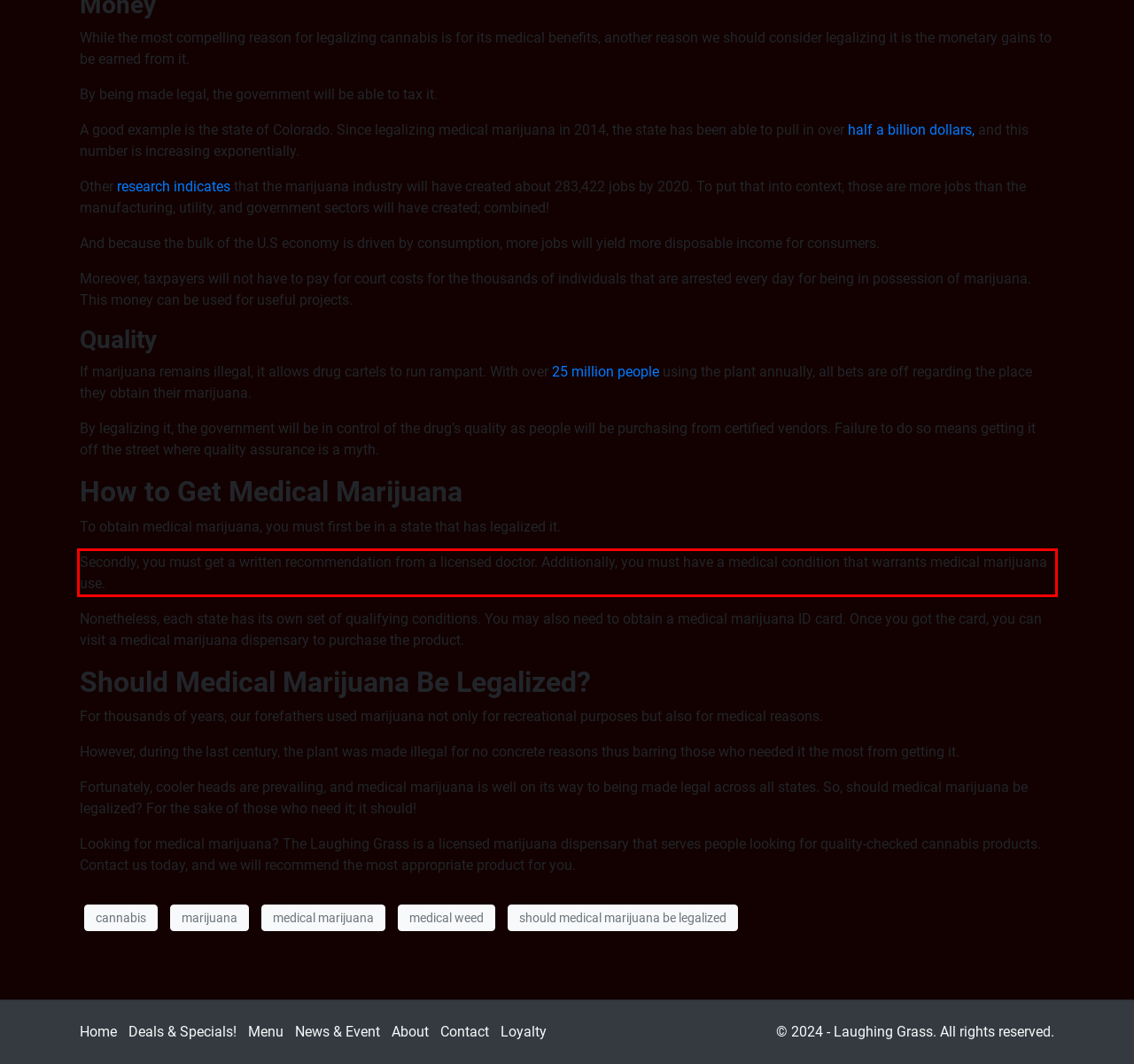Please take the screenshot of the webpage, find the red bounding box, and generate the text content that is within this red bounding box.

Secondly, you must get a written recommendation from a licensed doctor. Additionally, you must have a medical condition that warrants medical marijuana use.